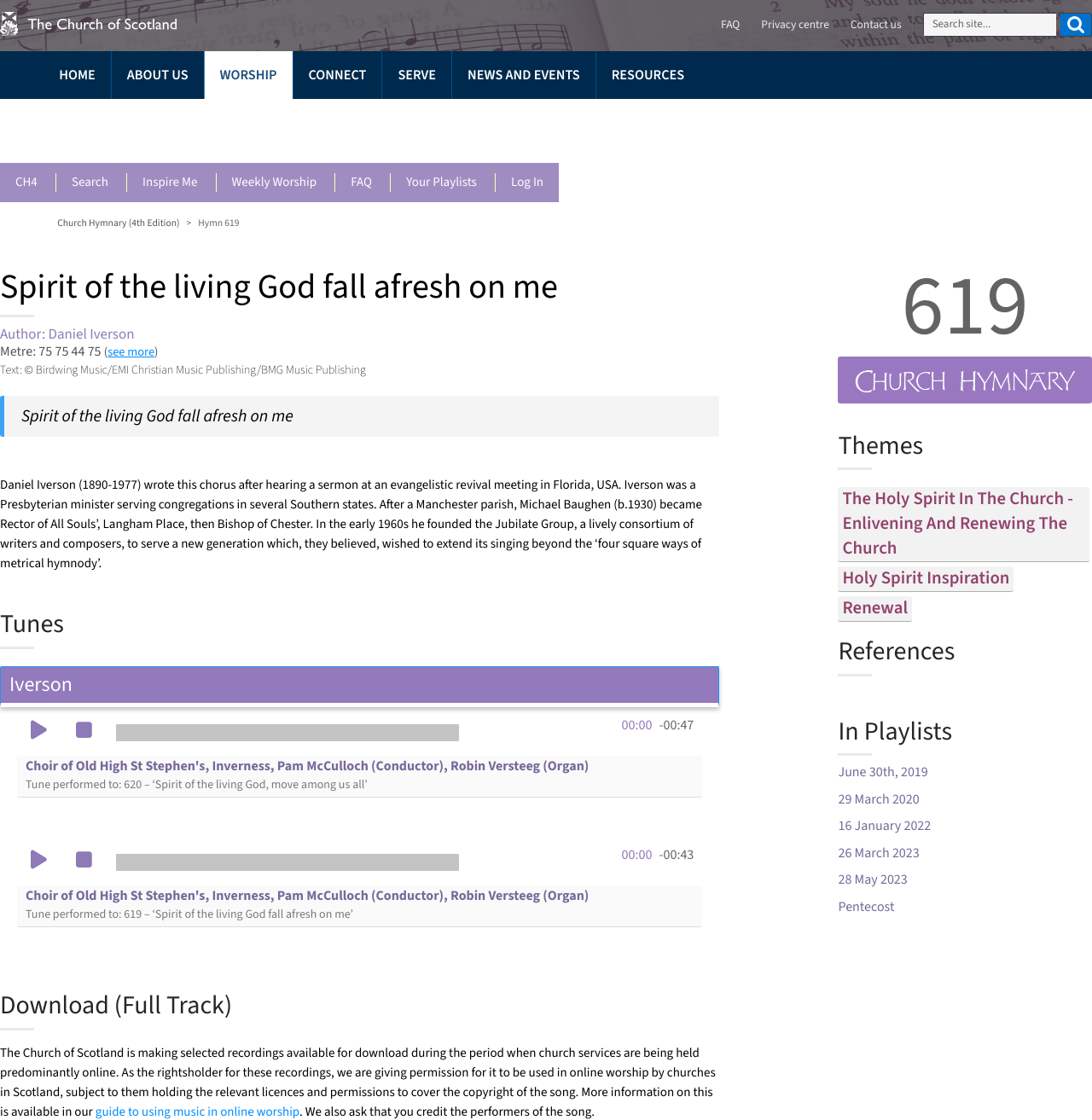Who wrote the chorus of the hymn?
Observe the image and answer the question with a one-word or short phrase response.

Daniel Iverson